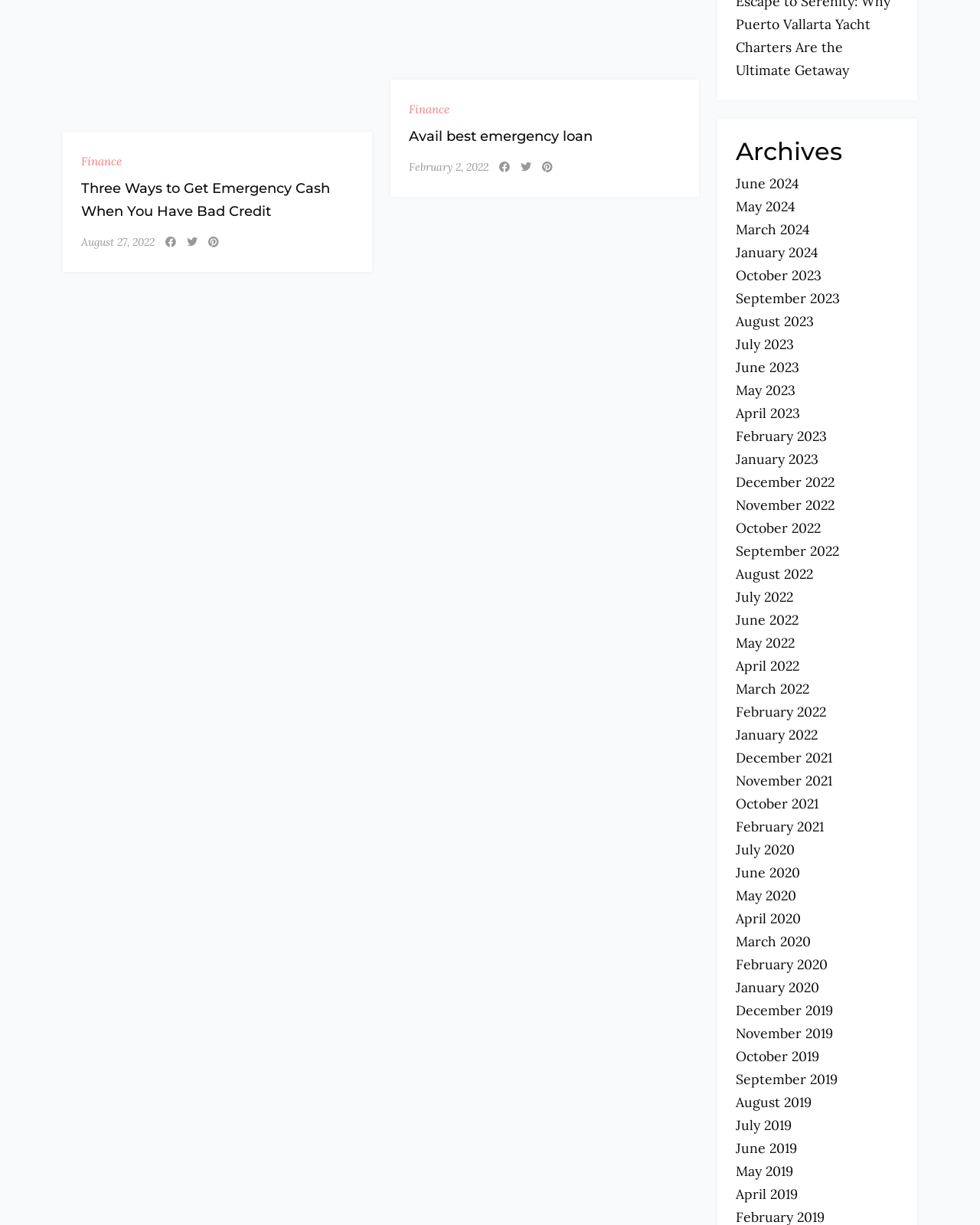Can you specify the bounding box coordinates of the area that needs to be clicked to fulfill the following instruction: "Select 'June 2024'"?

[0.751, 0.143, 0.816, 0.157]